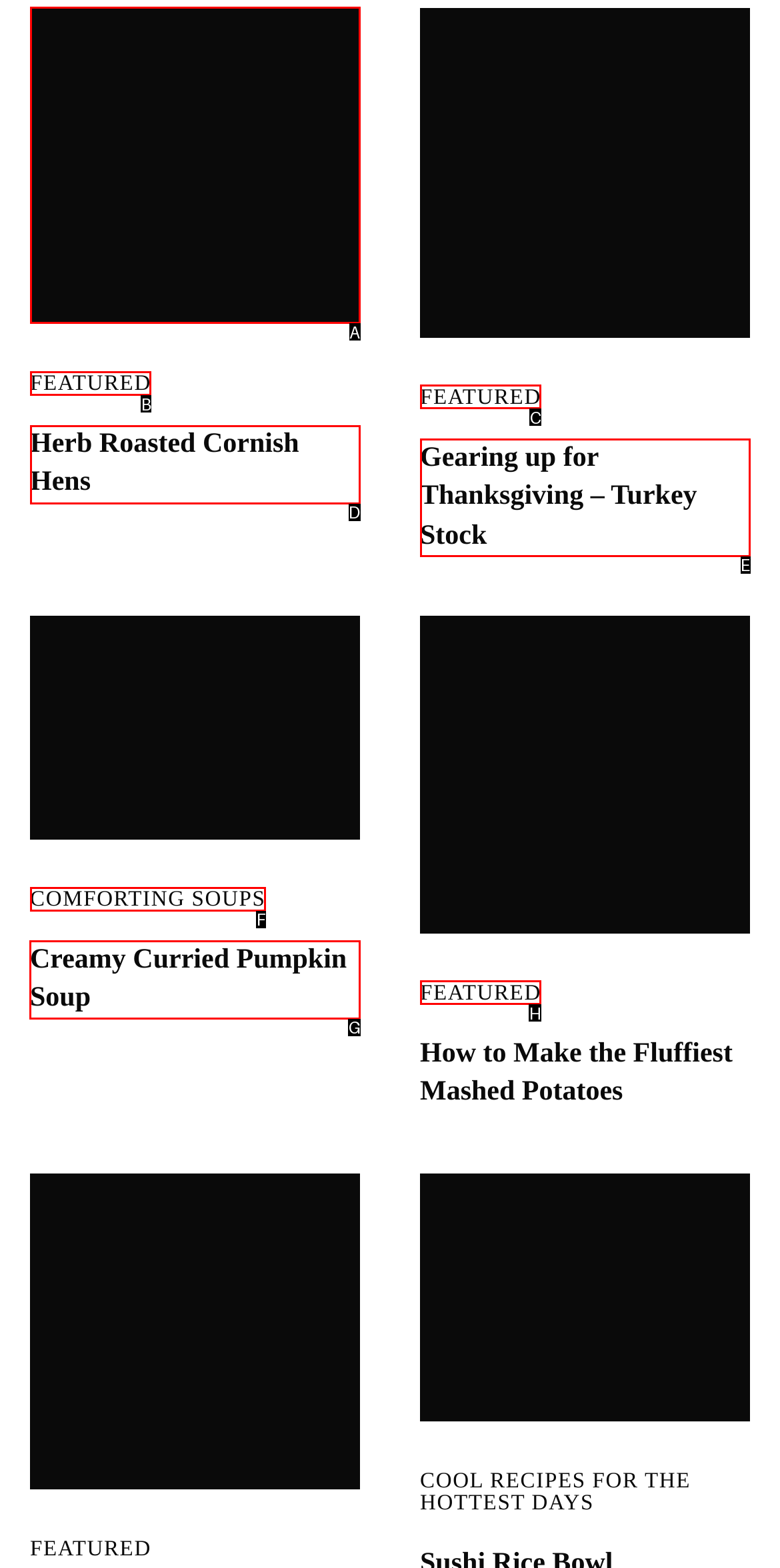Point out the HTML element I should click to achieve the following task: Explore Creamy Curried Pumpkin Soup recipe Provide the letter of the selected option from the choices.

G